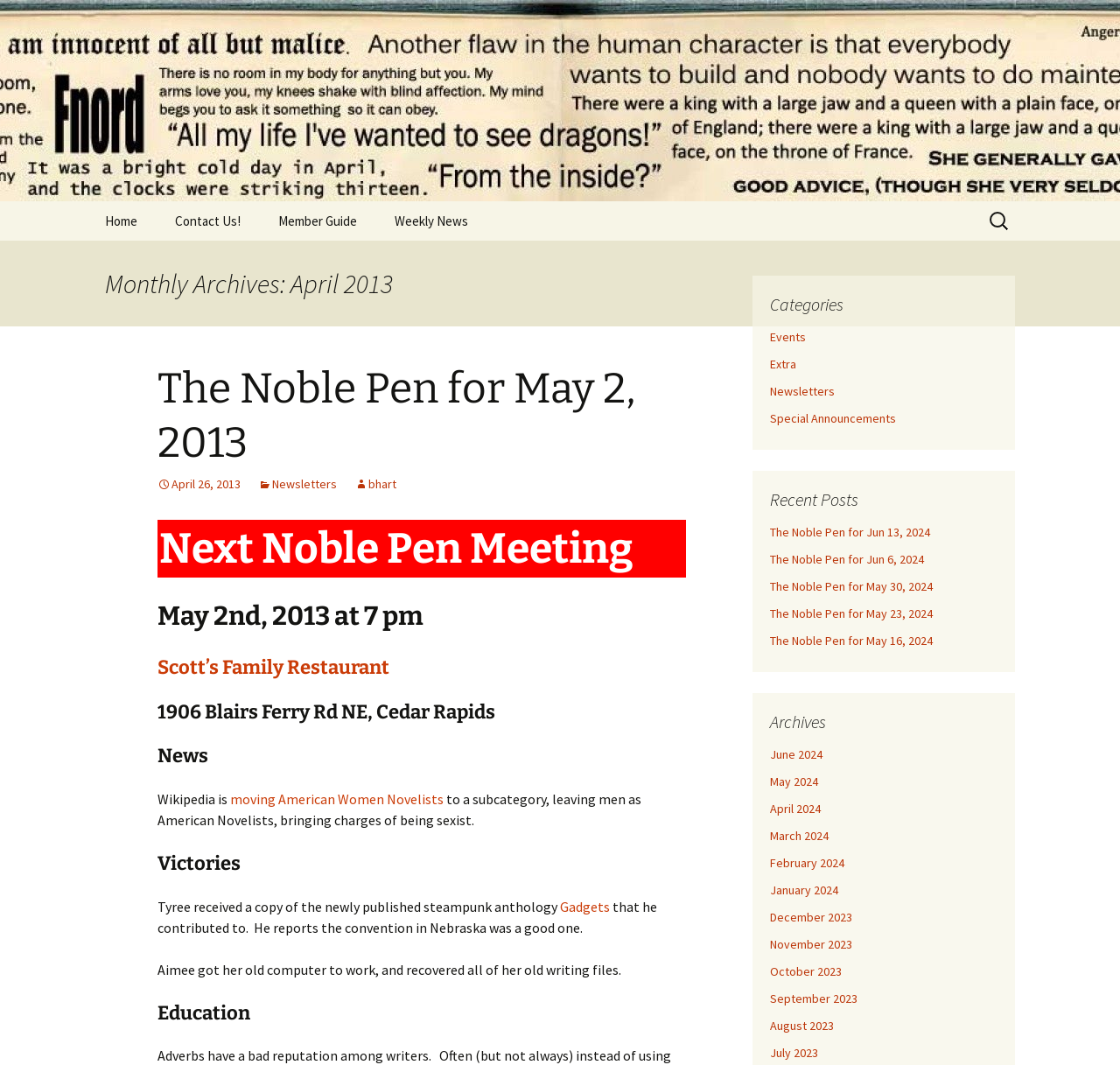Please provide a detailed answer to the question below by examining the image:
What is the purpose of the search box?

The search box is located at the top-right corner of the webpage, and it has a label 'Search for:' next to it. This suggests that the purpose of the search box is to allow users to search for specific content within the website.